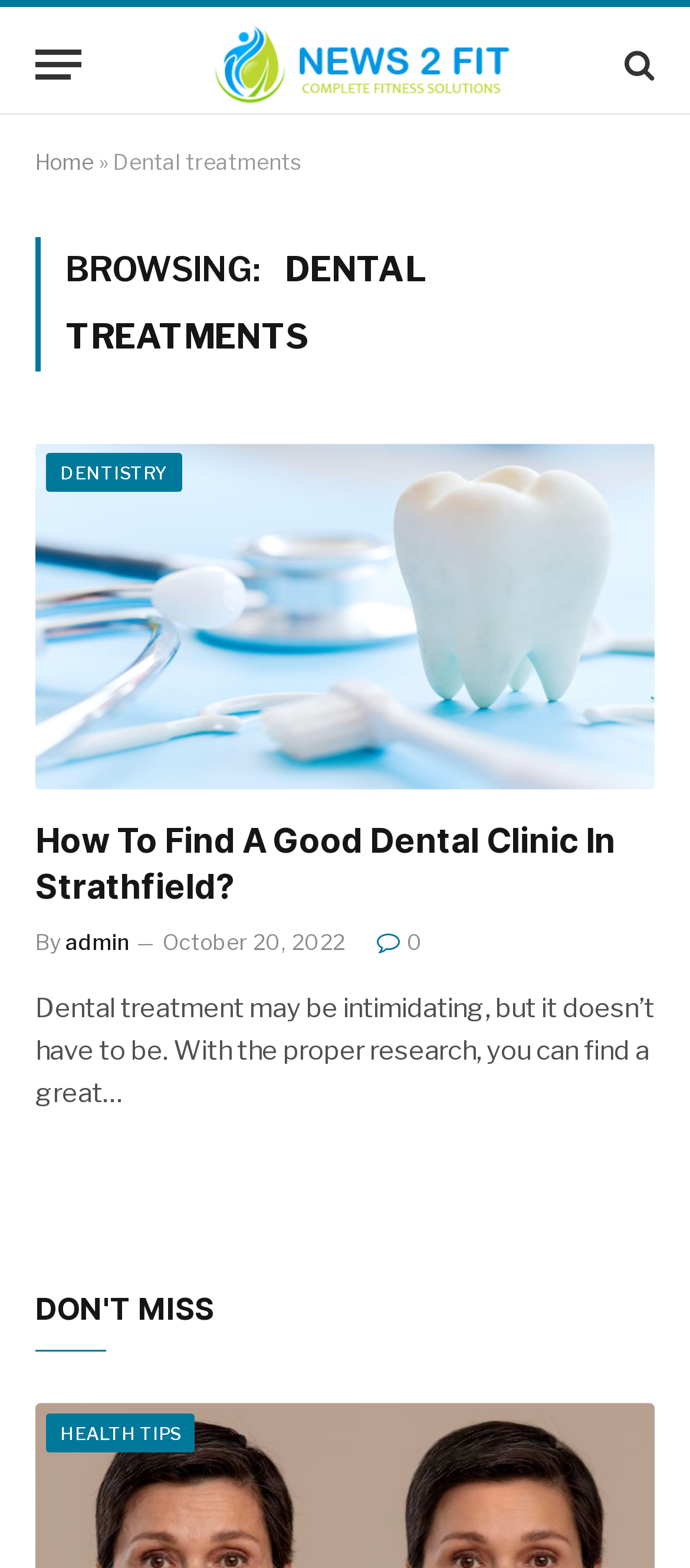What is the main category of the article?
Based on the screenshot, answer the question with a single word or phrase.

Dental treatments